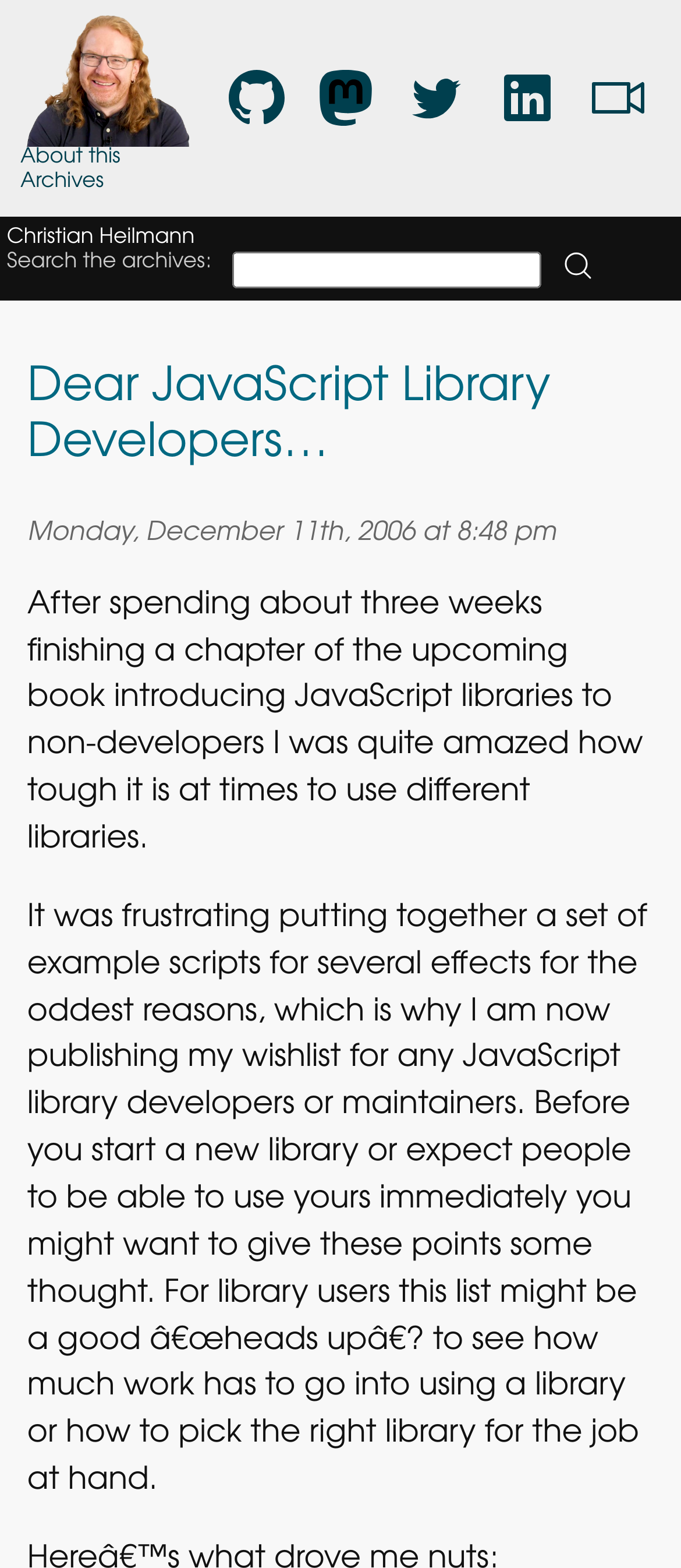Please determine the bounding box coordinates of the area that needs to be clicked to complete this task: 'Click on About'. The coordinates must be four float numbers between 0 and 1, formatted as [left, top, right, bottom].

None